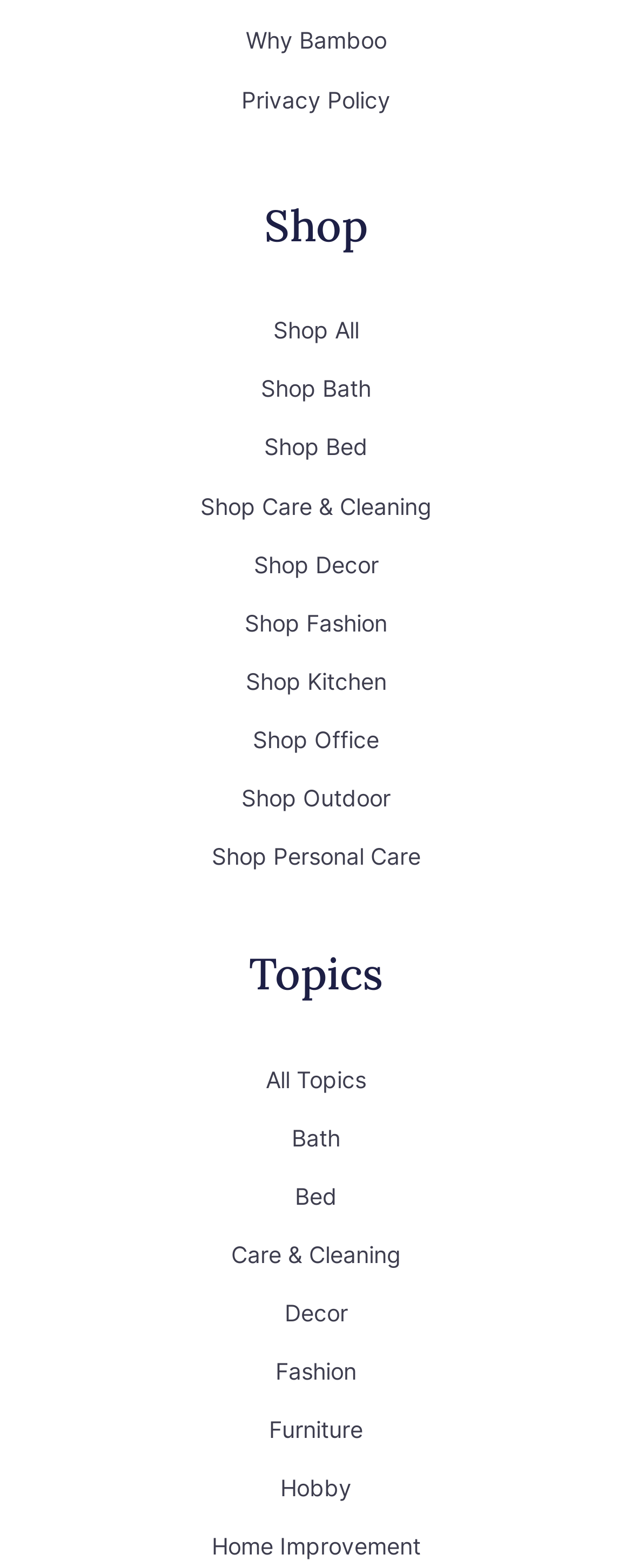Using the image as a reference, answer the following question in as much detail as possible:
How many categories are there in the Shop section?

I counted the number of links under the 'Shop' navigation element, which are 'Shop All', 'Shop Bath', 'Shop Bed', 'Shop Care & Cleaning', 'Shop Decor', 'Shop Fashion', 'Shop Kitchen', 'Shop Office', 'Shop Outdoor', 'Shop Personal Care'. There are 11 links in total.